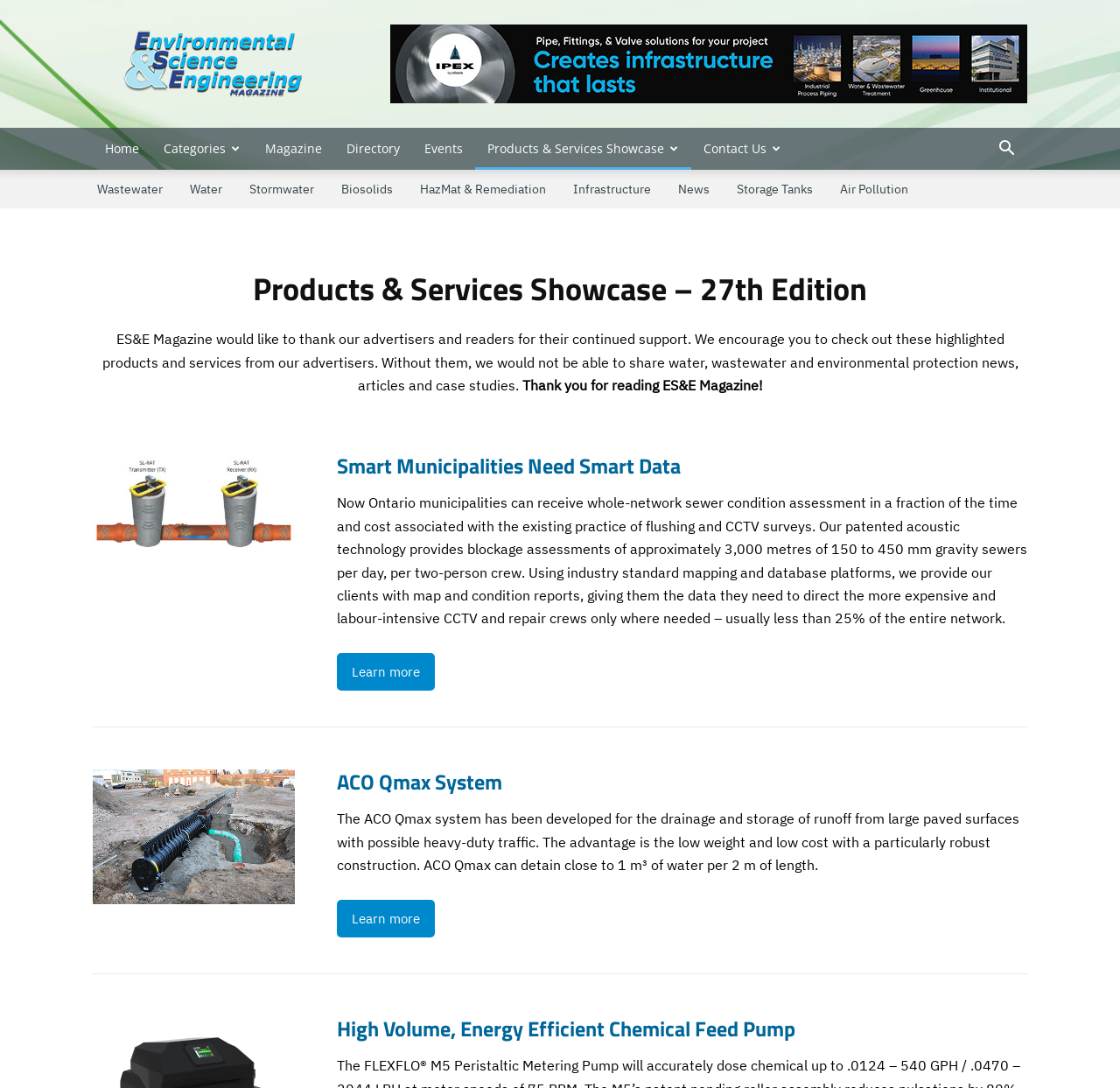Can you identify the bounding box coordinates of the clickable region needed to carry out this instruction: 'View Instagram'? The coordinates should be four float numbers within the range of 0 to 1, stated as [left, top, right, bottom].

None